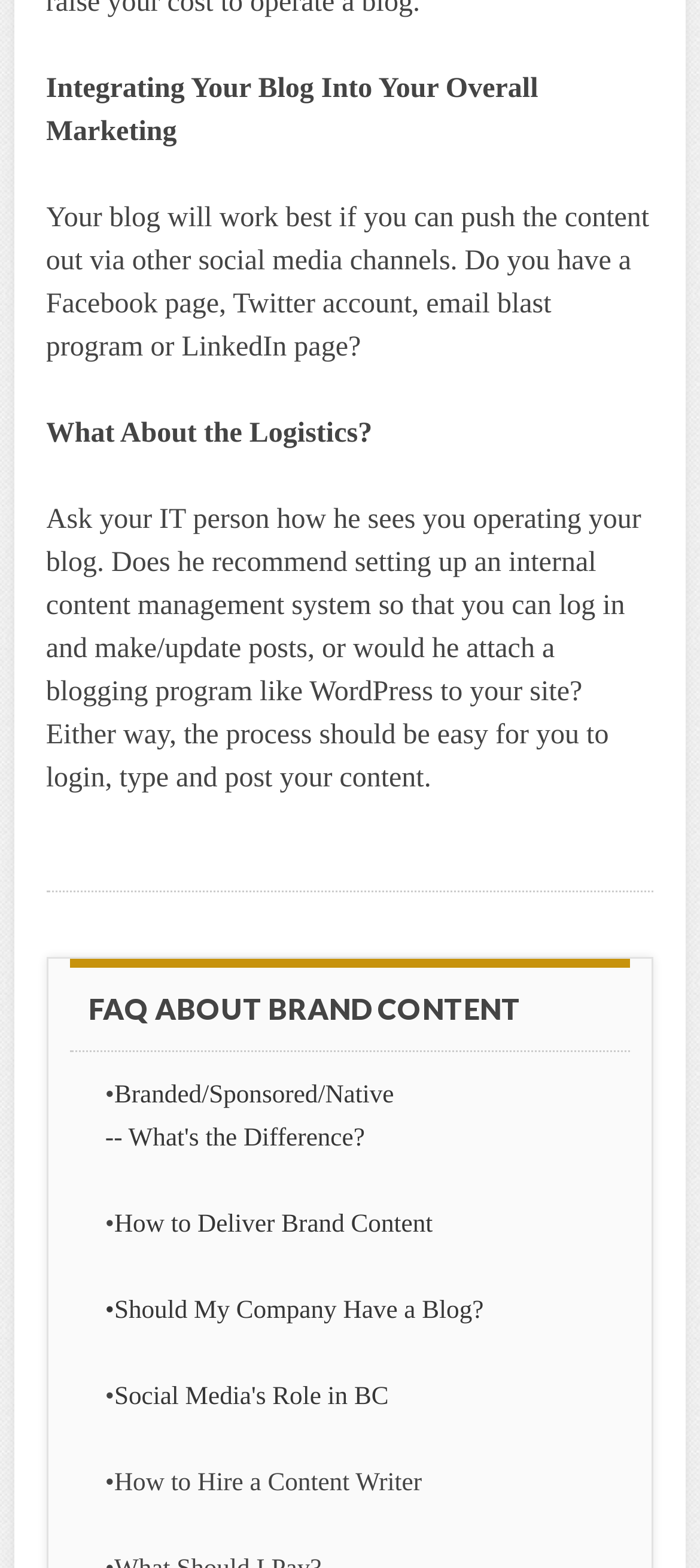Answer this question using a single word or a brief phrase:
How many FAQs are listed about brand content?

6